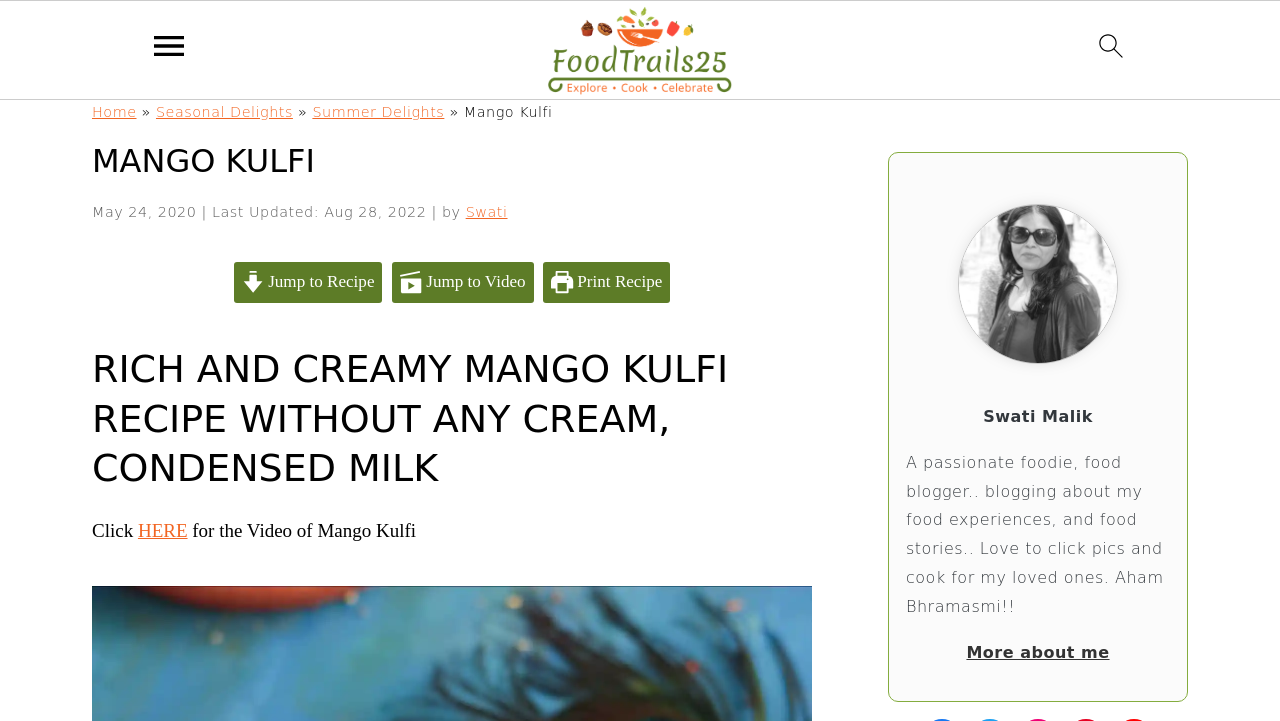Kindly respond to the following question with a single word or a brief phrase: 
What is the date of the last update of the recipe?

Aug 28, 2022